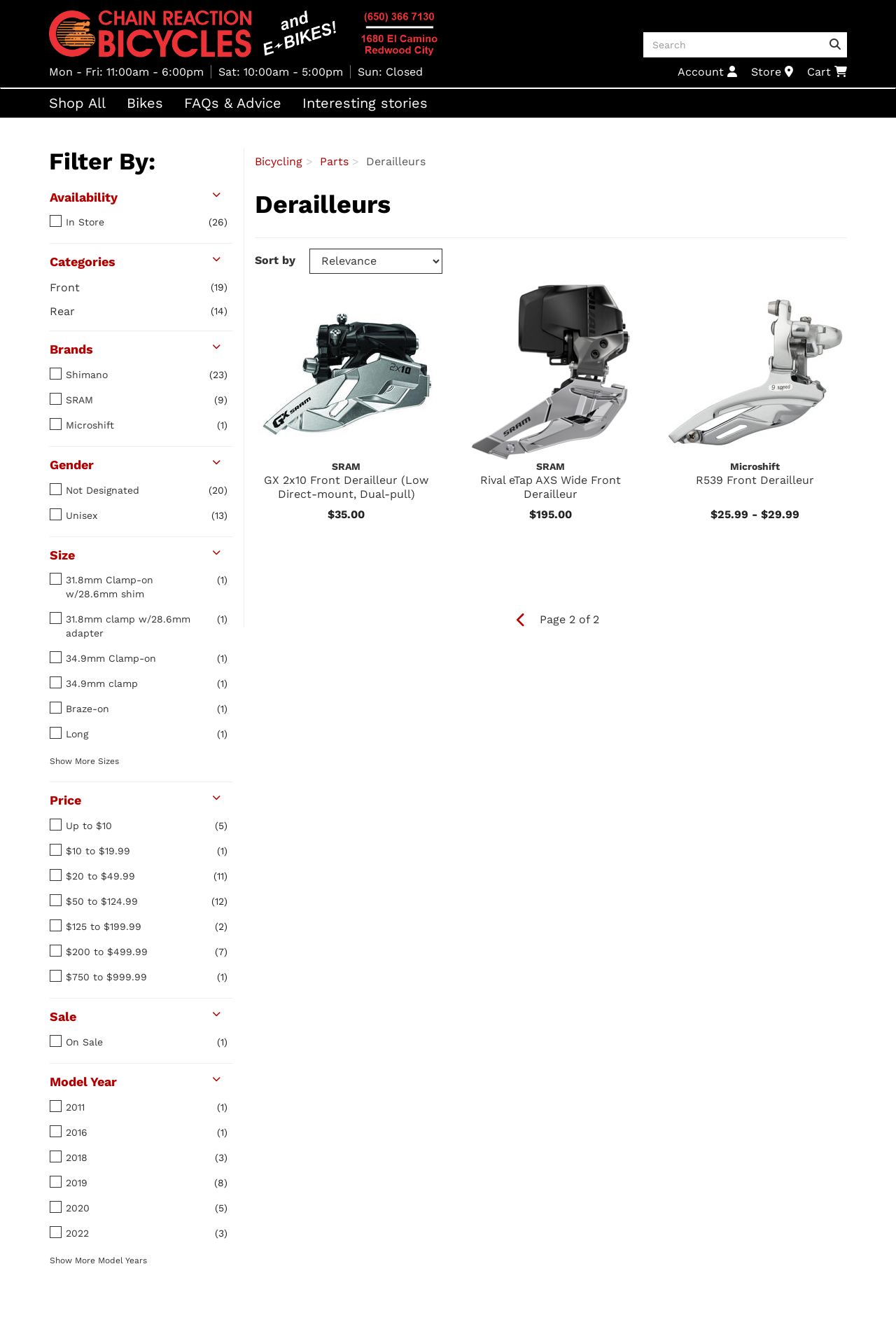Identify the bounding box for the element characterized by the following description: "FAQs & Advice".

[0.194, 0.067, 0.326, 0.088]